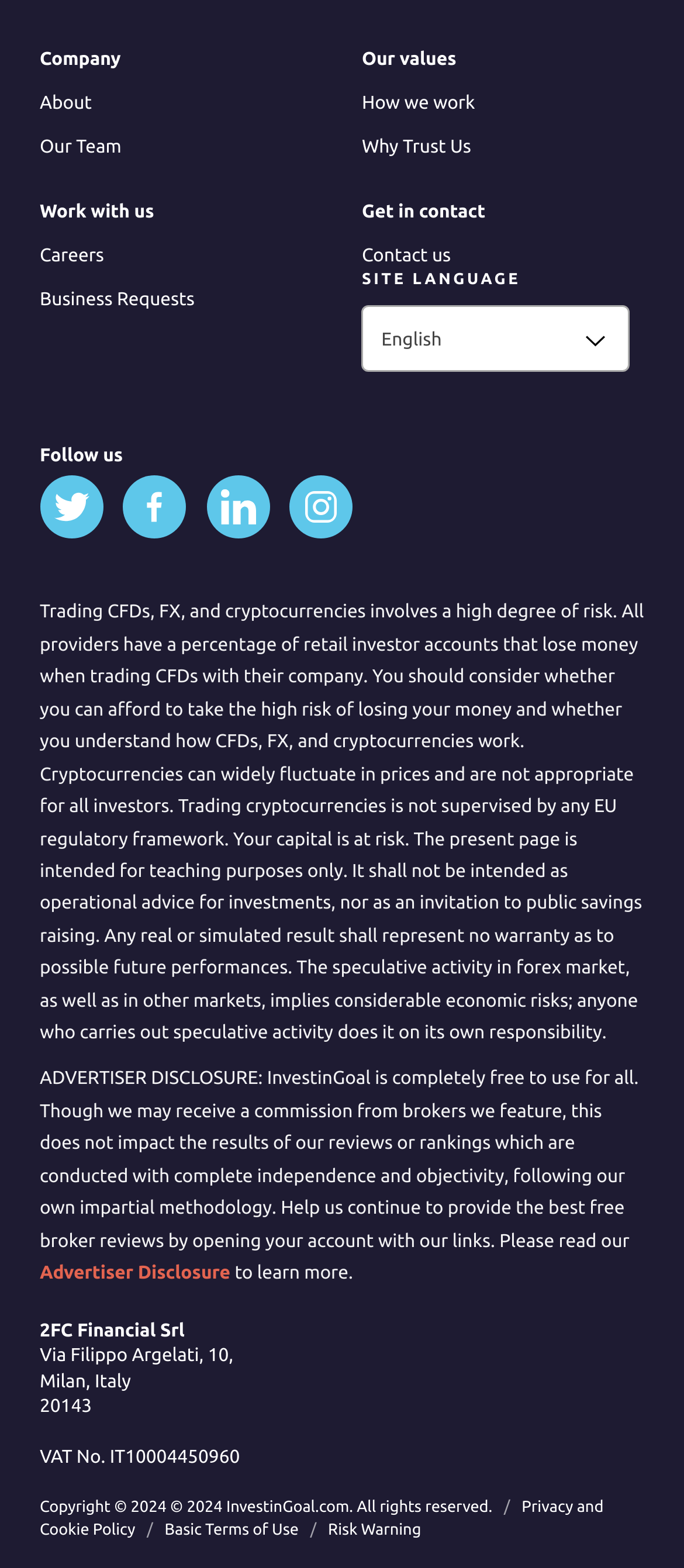What is the VAT number of the company?
Please ensure your answer is as detailed and informative as possible.

The VAT number of the company can be found at the bottom of the webpage, in the section that provides contact information. The text 'VAT No. IT10004450960' is located at coordinates [0.058, 0.922, 0.351, 0.935] and is a StaticText element.